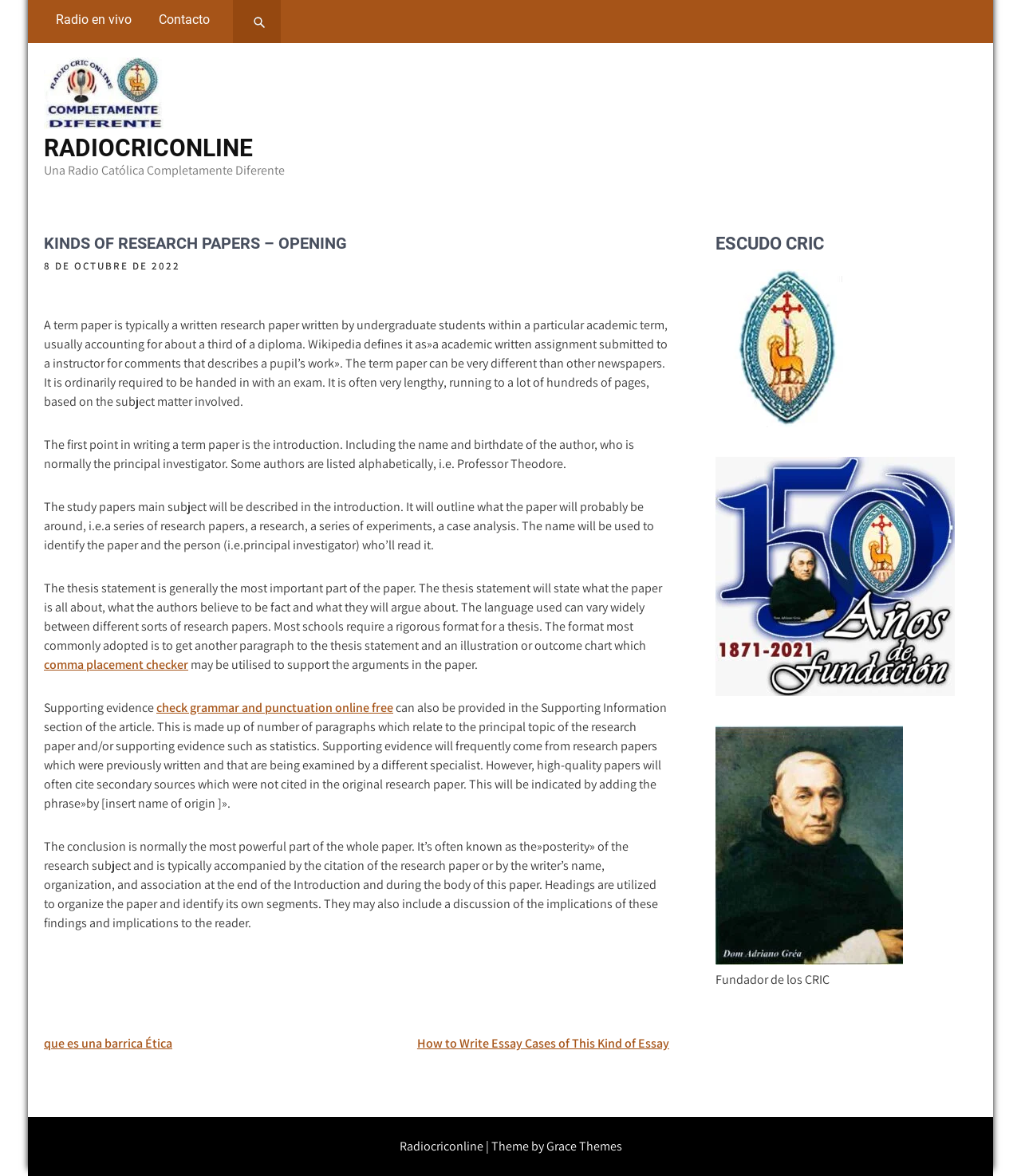Pinpoint the bounding box coordinates of the element that must be clicked to accomplish the following instruction: "Read about kinds of research papers". The coordinates should be in the format of four float numbers between 0 and 1, i.e., [left, top, right, bottom].

[0.043, 0.199, 0.655, 0.832]